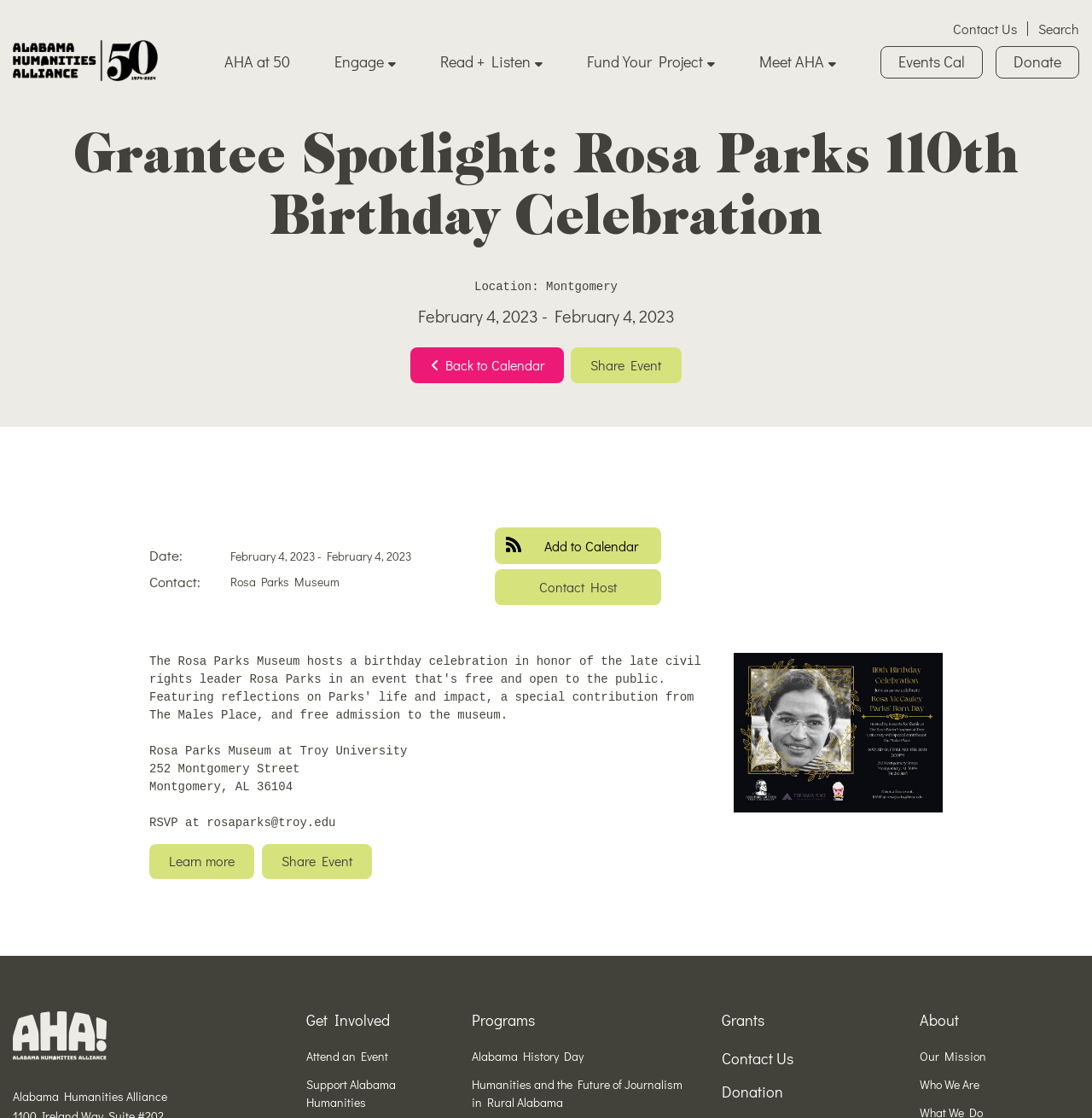Please provide a brief answer to the question using only one word or phrase: 
What is the location of the event?

Montgomery